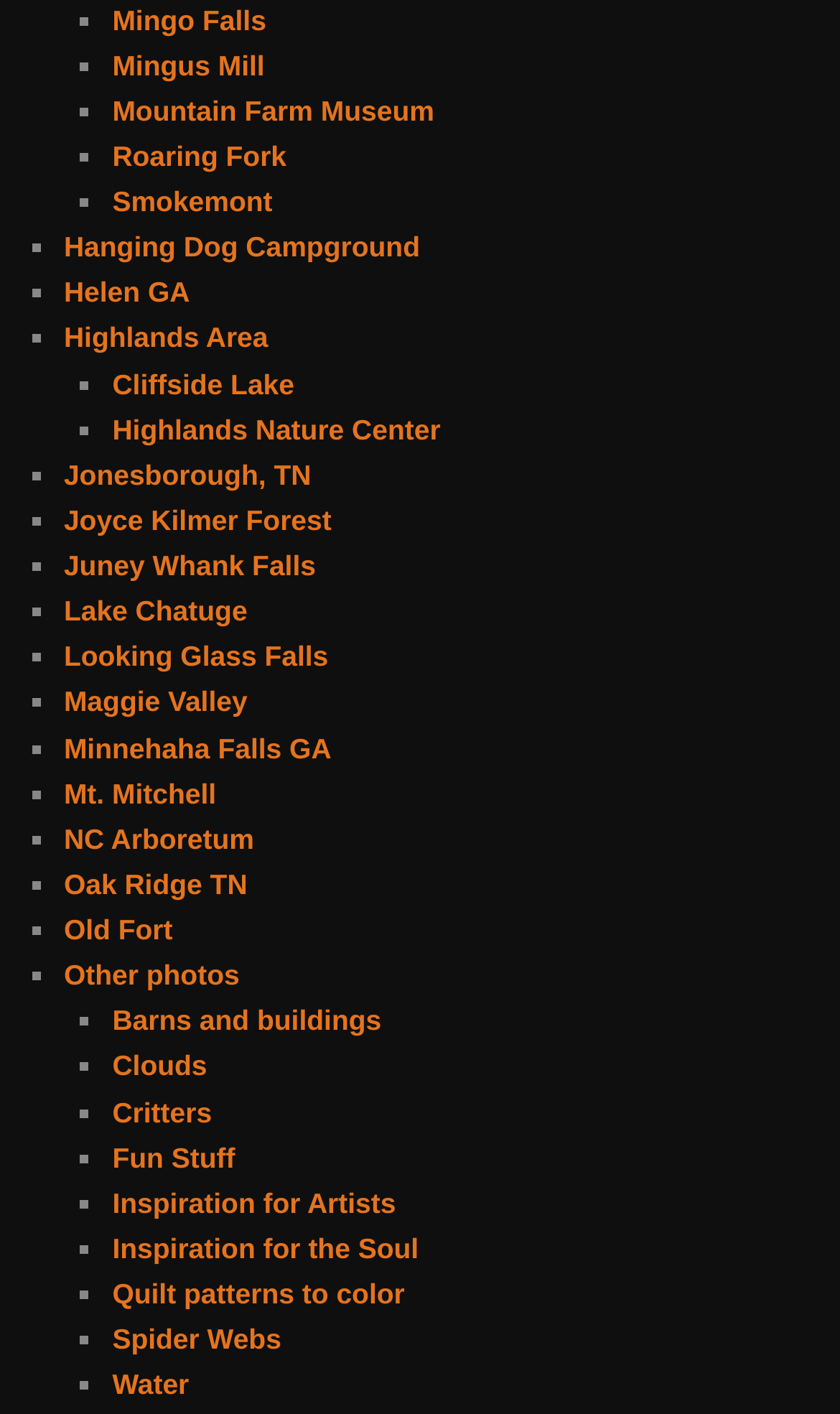Answer this question in one word or a short phrase: What is the first location listed?

Mingo Falls